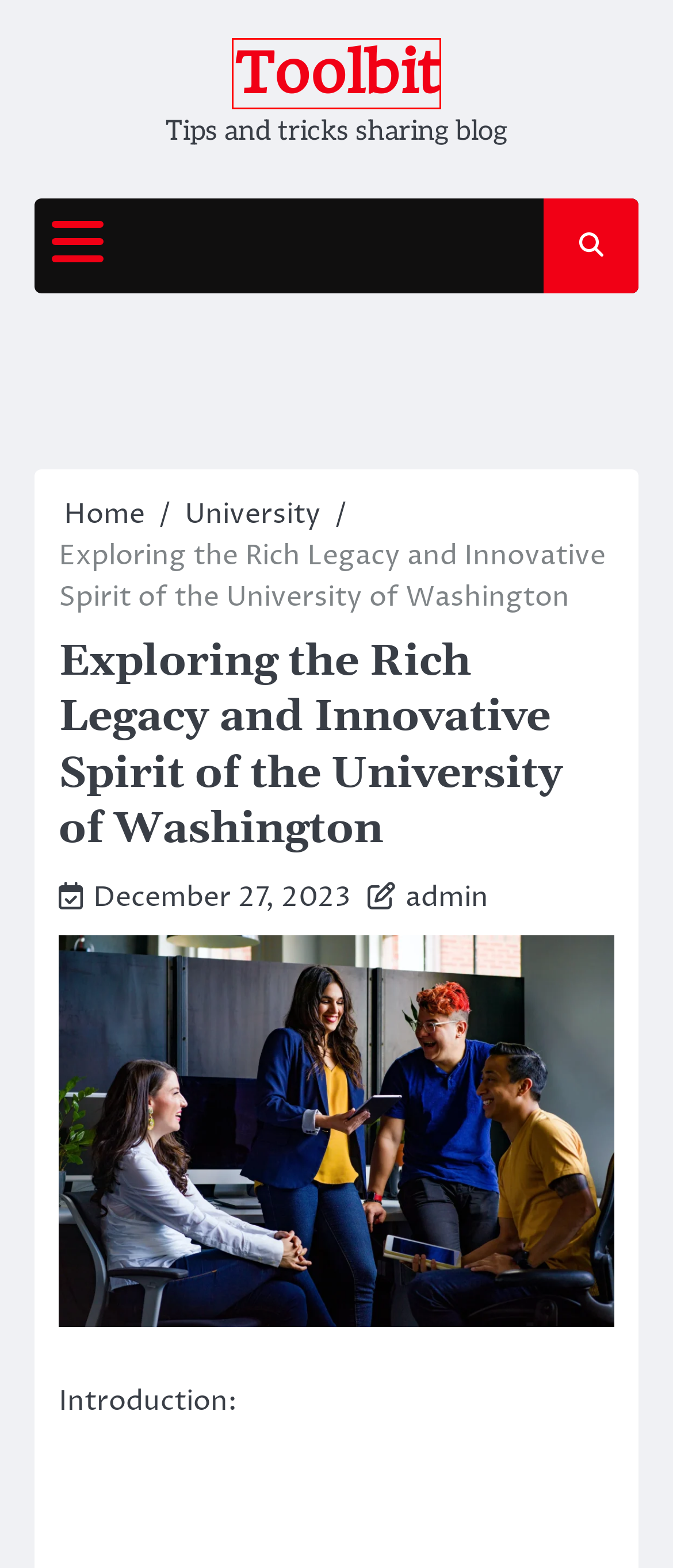Look at the screenshot of a webpage with a red bounding box and select the webpage description that best corresponds to the new page after clicking the element in the red box. Here are the options:
A. Exploring Excellence: Top Universities in the United States - Toolbit
B. University - Toolbit
C. Blog Tool, Publishing Platform, and CMS – WordPress.org
D. Uncategorized - Toolbit
E. admin - Toolbit
F. Navigating the Landscape of Scholarships in the United States: A Comprehensive Guide - Toolbit
G. Exploring the Excellence of the University of Rhode Island - Toolbit
H. Toolbit - Tips and tricks sharing blog

H